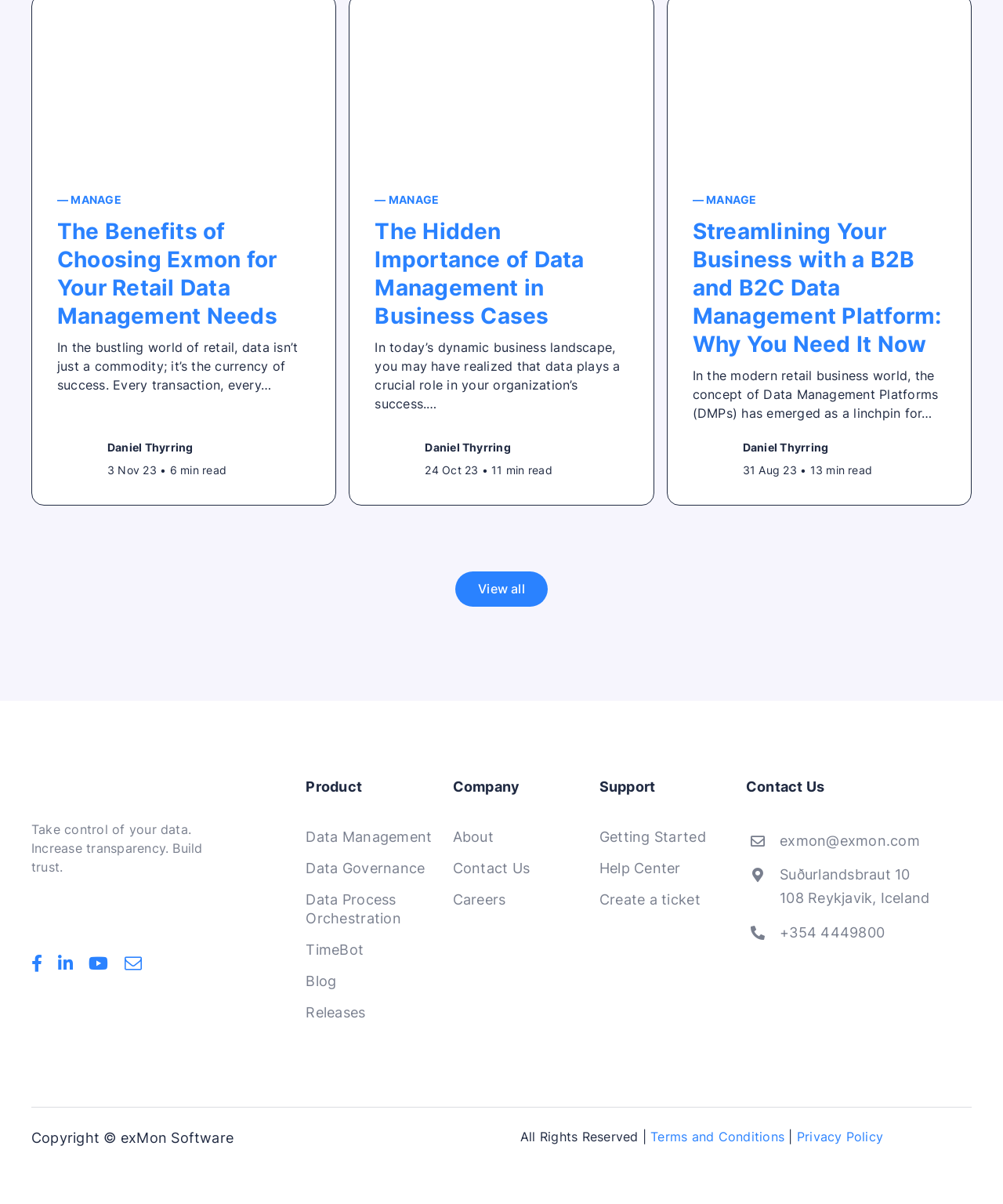Please locate the clickable area by providing the bounding box coordinates to follow this instruction: "Click on the 'MANAGE' link".

[0.057, 0.158, 0.121, 0.174]